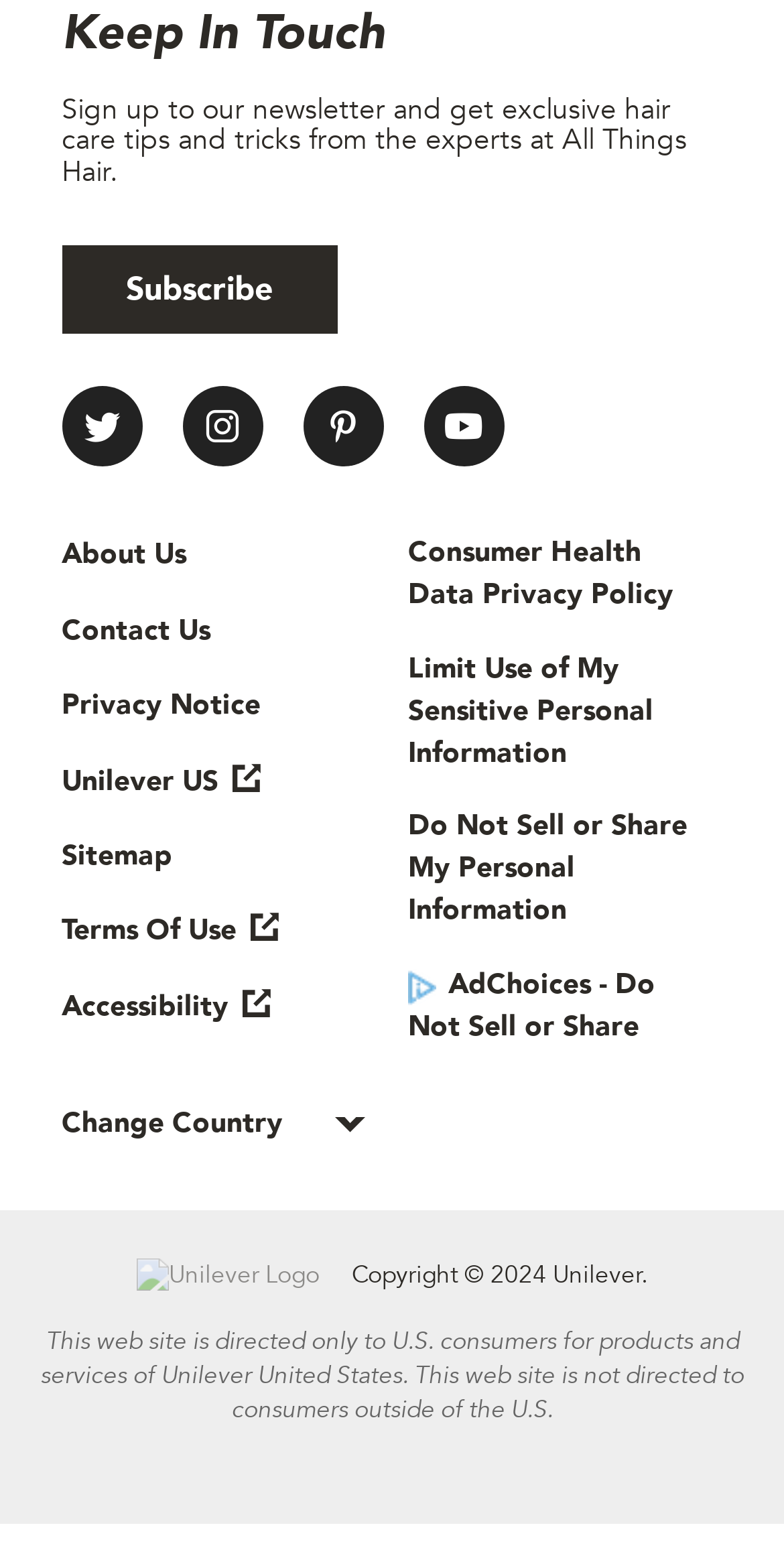What is the purpose of the 'Change Country' button?
Carefully examine the image and provide a detailed answer to the question.

The 'Change Country' button is located at the bottom of the webpage and has an expanded state of 'False'. This suggests that the button is intended for users to change their country or region, possibly to access content specific to that region.